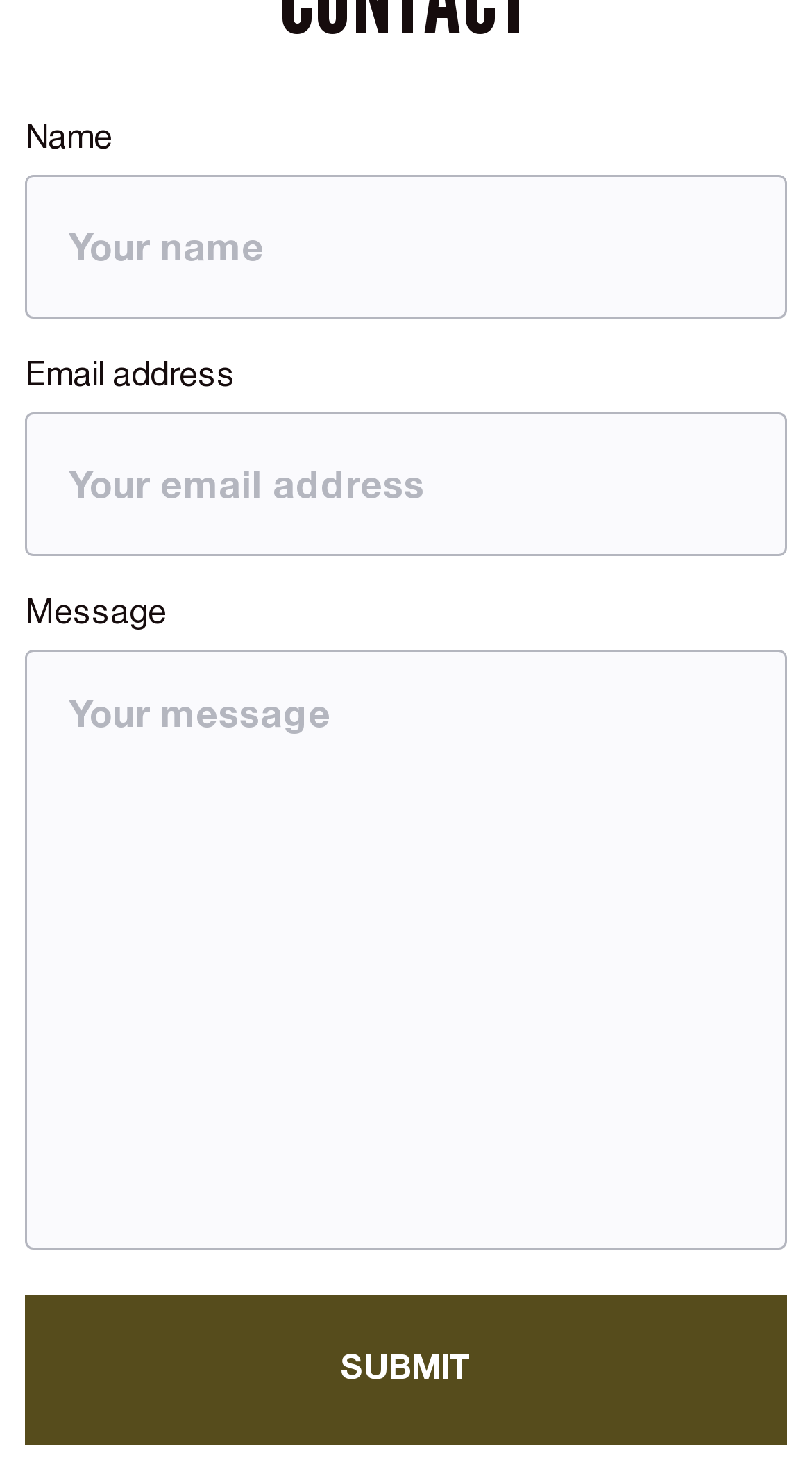What is the purpose of the 'Name' field?
Using the image as a reference, answer the question with a short word or phrase.

To input user's name